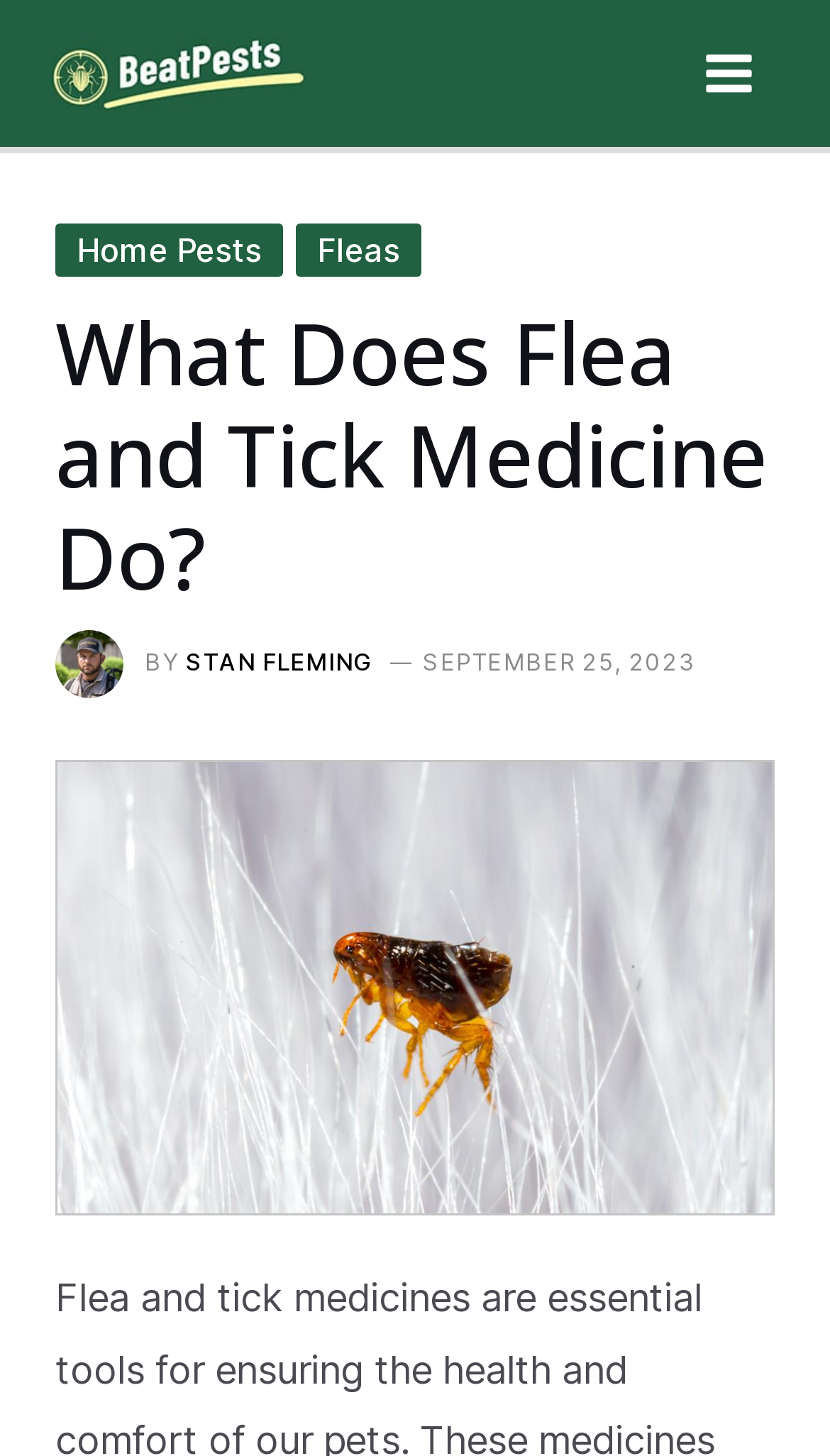Please determine the bounding box coordinates, formatted as (top-left x, top-left y, bottom-right x, bottom-right y), with all values as floating point numbers between 0 and 1. Identify the bounding box of the region described as: Main Menu

[0.818, 0.016, 0.938, 0.085]